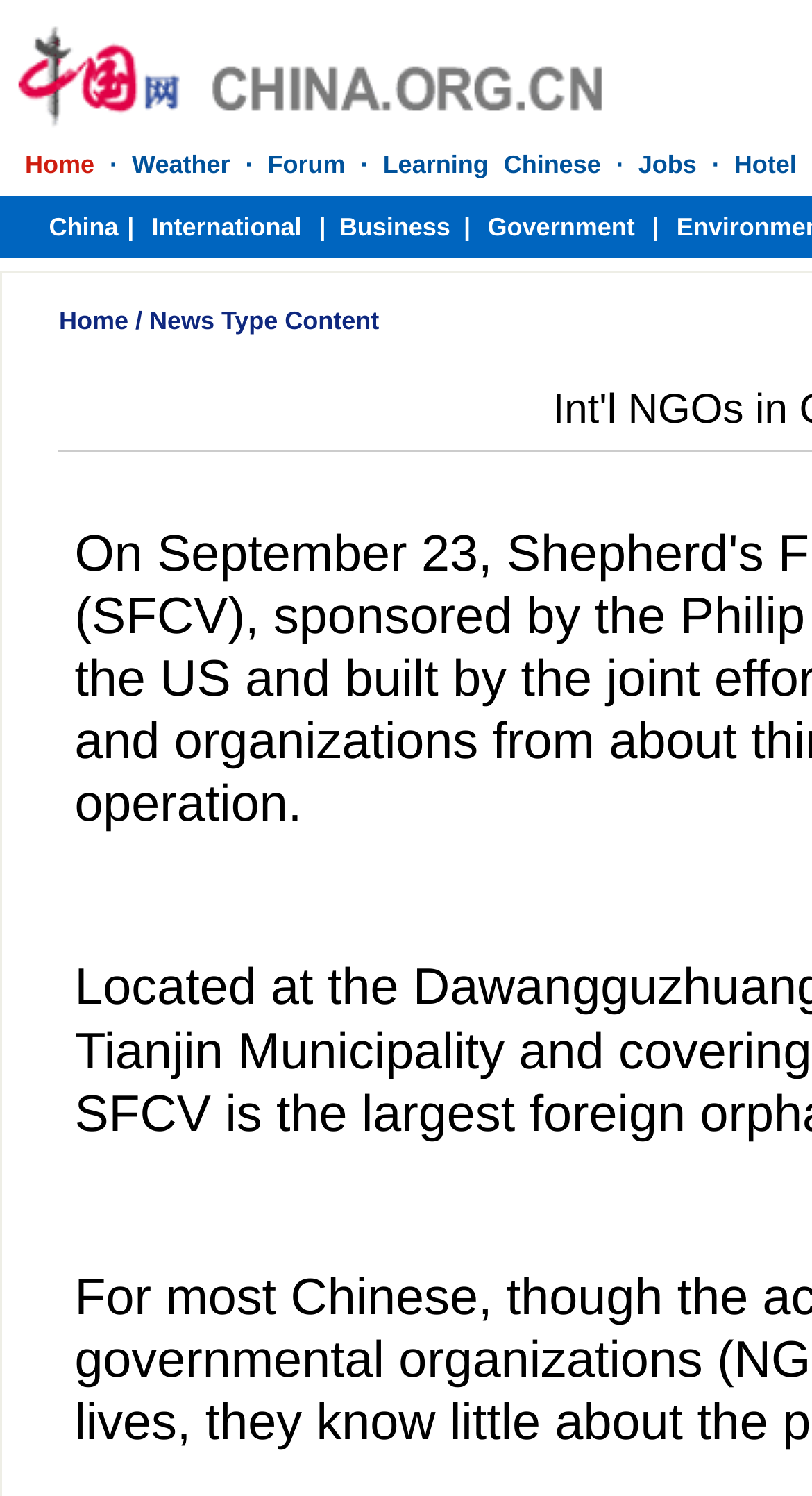Provide the bounding box coordinates of the HTML element this sentence describes: "title="Chartoo"". The bounding box coordinates consist of four float numbers between 0 and 1, i.e., [left, top, right, bottom].

None